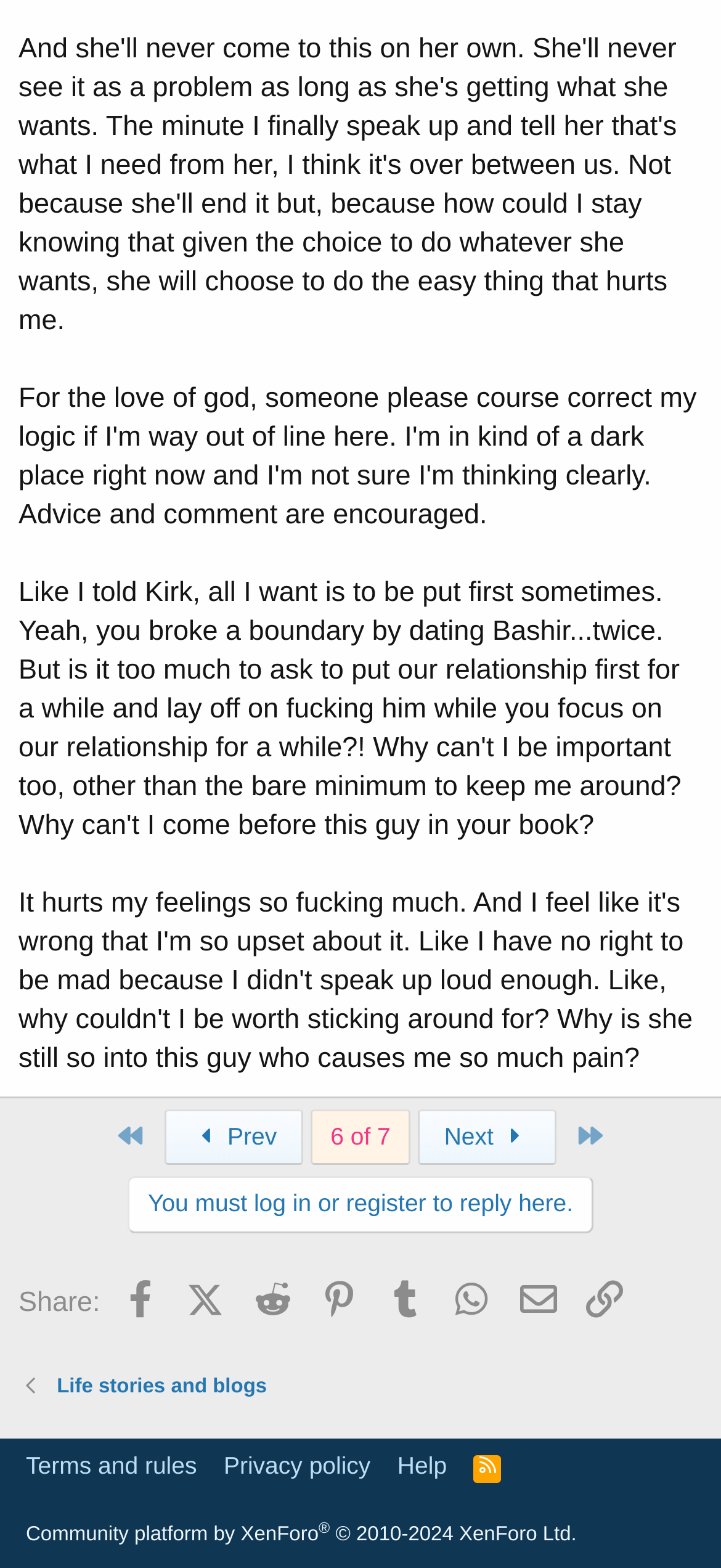Specify the bounding box coordinates of the area to click in order to execute this command: 'Share on Facebook'. The coordinates should consist of four float numbers ranging from 0 to 1, and should be formatted as [left, top, right, bottom].

[0.225, 0.817, 0.394, 0.837]